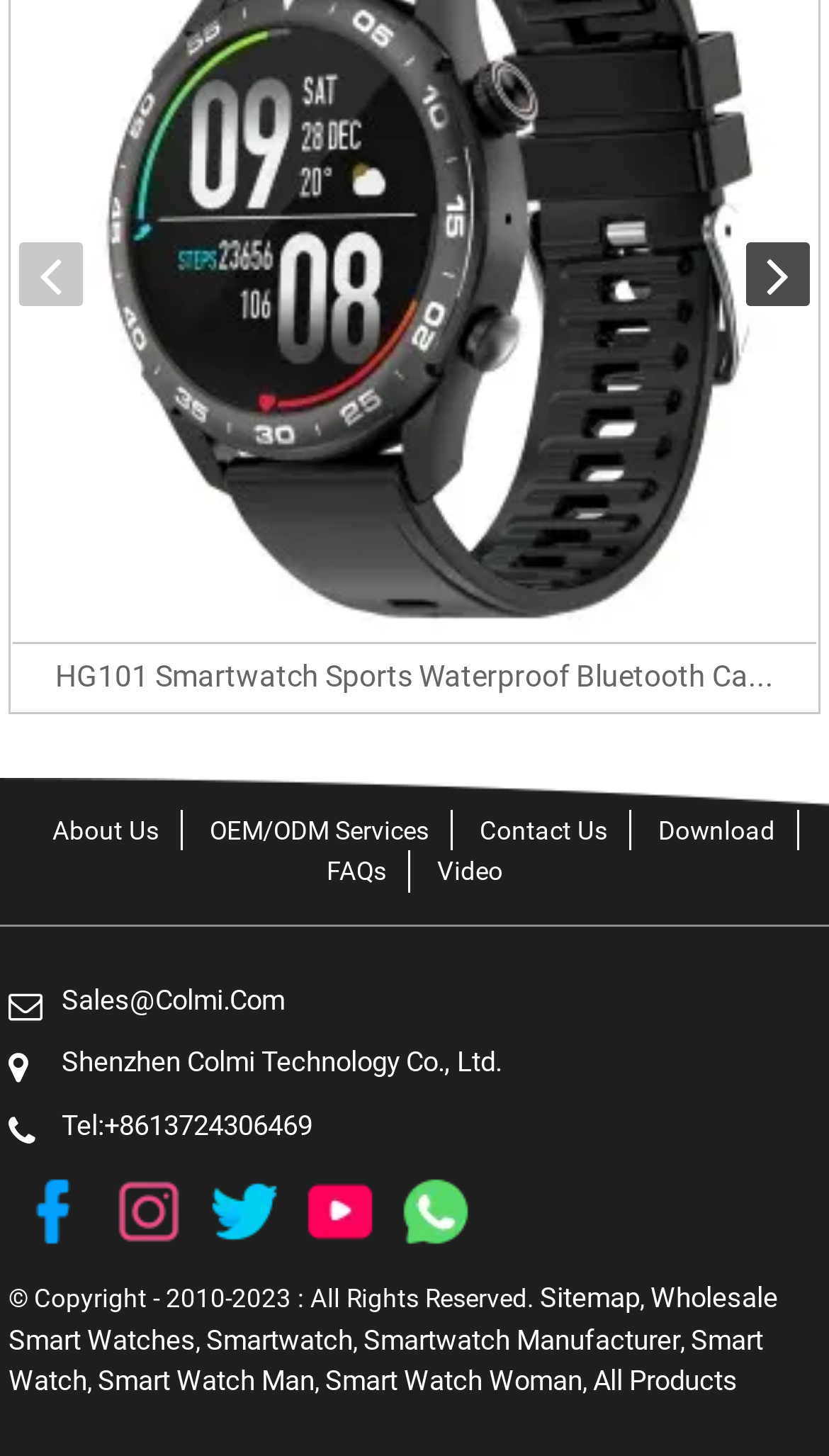What is the purpose of the 'Previous slide' and 'Next slide' buttons?
Please use the image to provide an in-depth answer to the question.

The 'Previous slide' and 'Next slide' buttons are likely used to navigate through a slideshow or a series of images. The buttons have bounding boxes with coordinates [0.023, 0.166, 0.1, 0.21] and [0.9, 0.166, 0.977, 0.21], respectively.